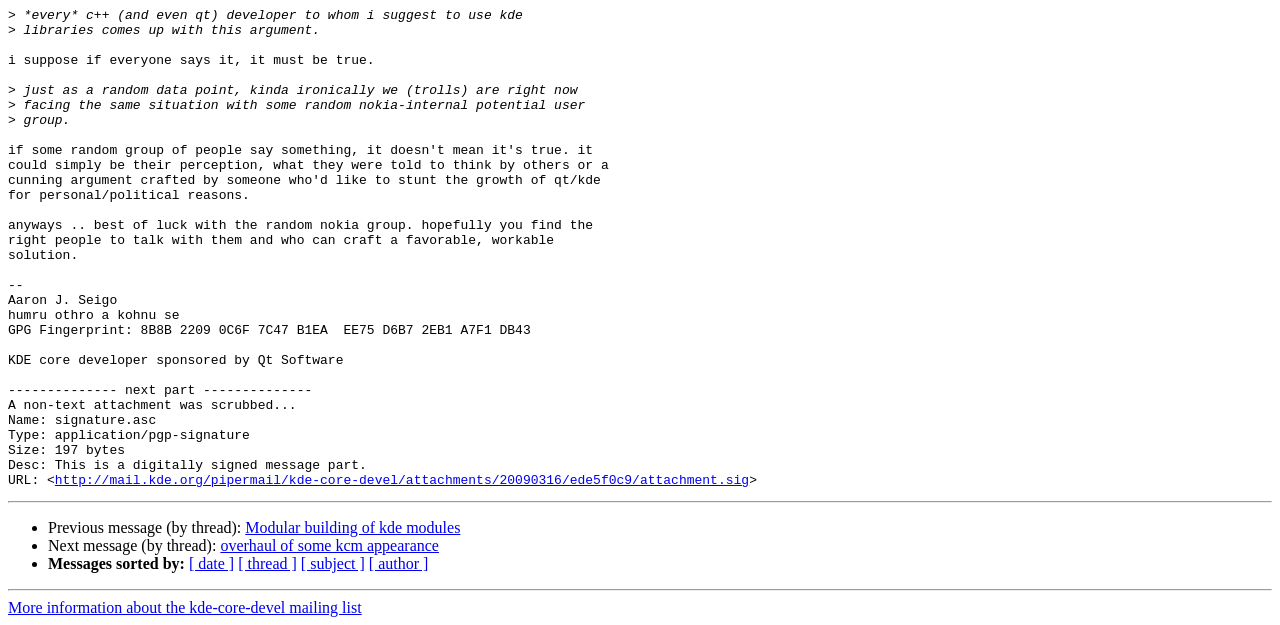Locate the bounding box coordinates of the element's region that should be clicked to carry out the following instruction: "View next message". The coordinates need to be four float numbers between 0 and 1, i.e., [left, top, right, bottom].

[0.172, 0.86, 0.343, 0.887]